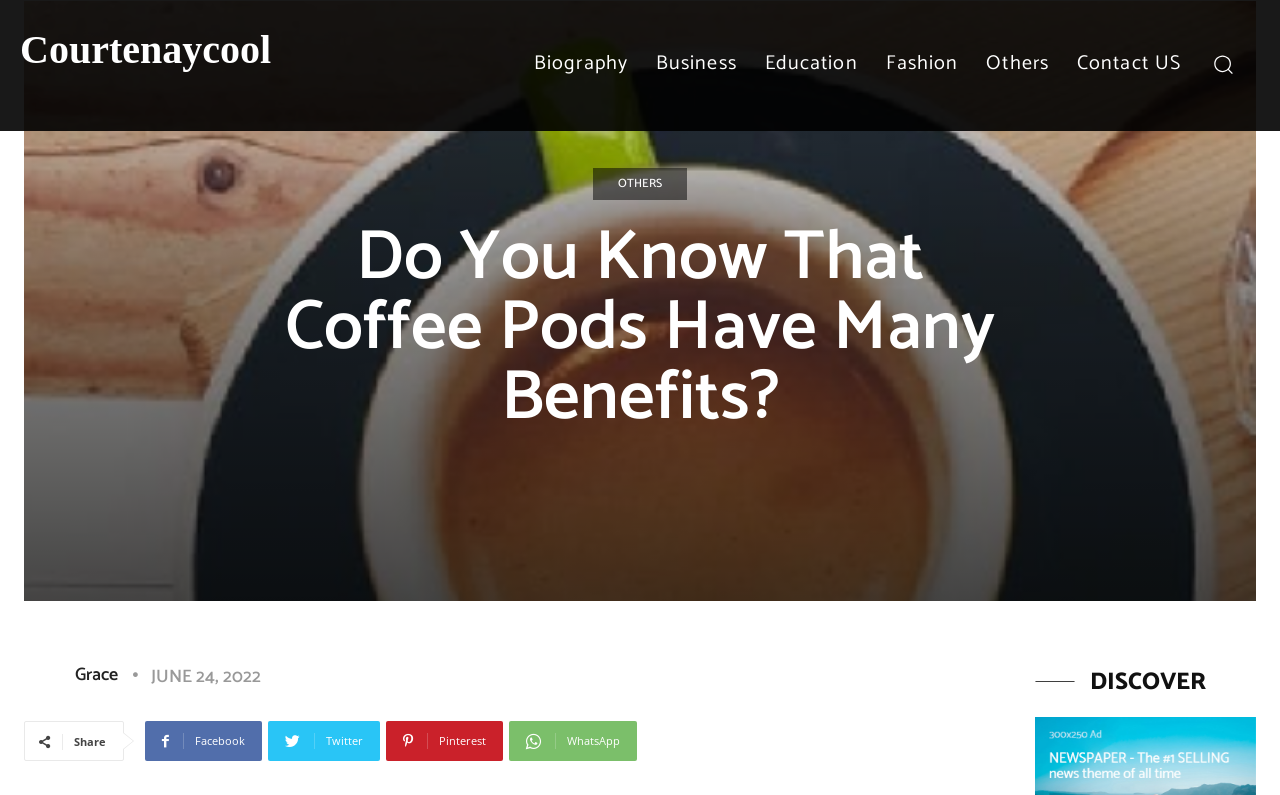Please identify the bounding box coordinates of the clickable area that will fulfill the following instruction: "go to Courtenaycool". The coordinates should be in the format of four float numbers between 0 and 1, i.e., [left, top, right, bottom].

[0.016, 0.038, 0.212, 0.088]